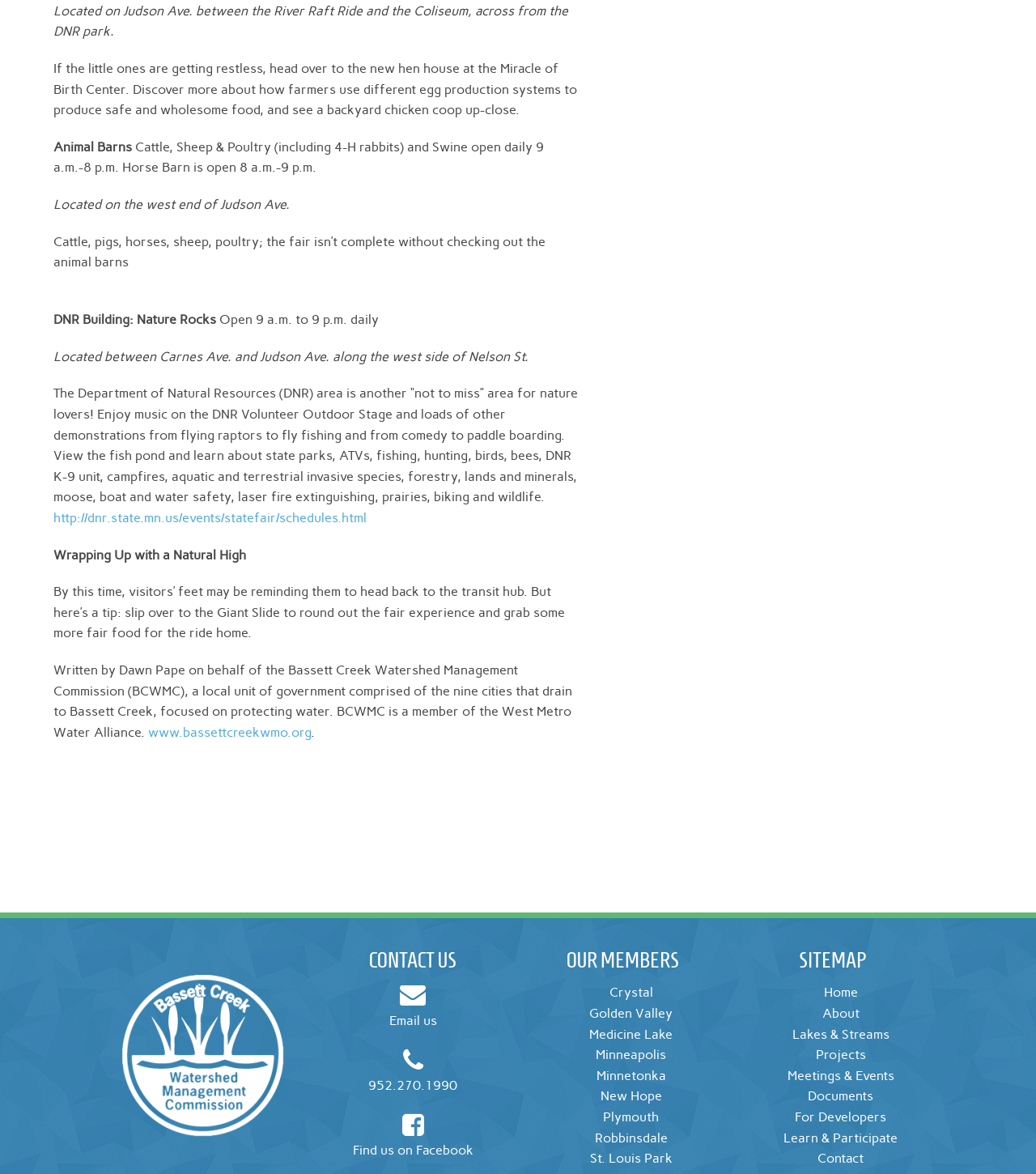Predict the bounding box of the UI element based on this description: "Find us on Facebook".

[0.341, 0.973, 0.457, 0.986]